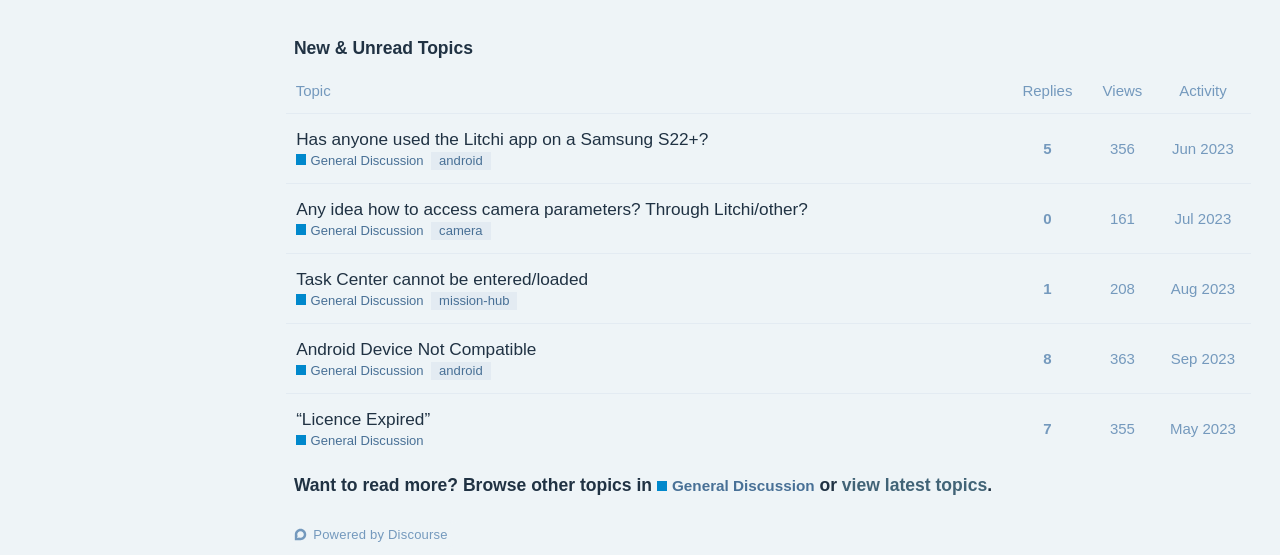Based on the element description "Task Center cannot be entered/loaded", predict the bounding box coordinates of the UI element.

[0.231, 0.458, 0.459, 0.548]